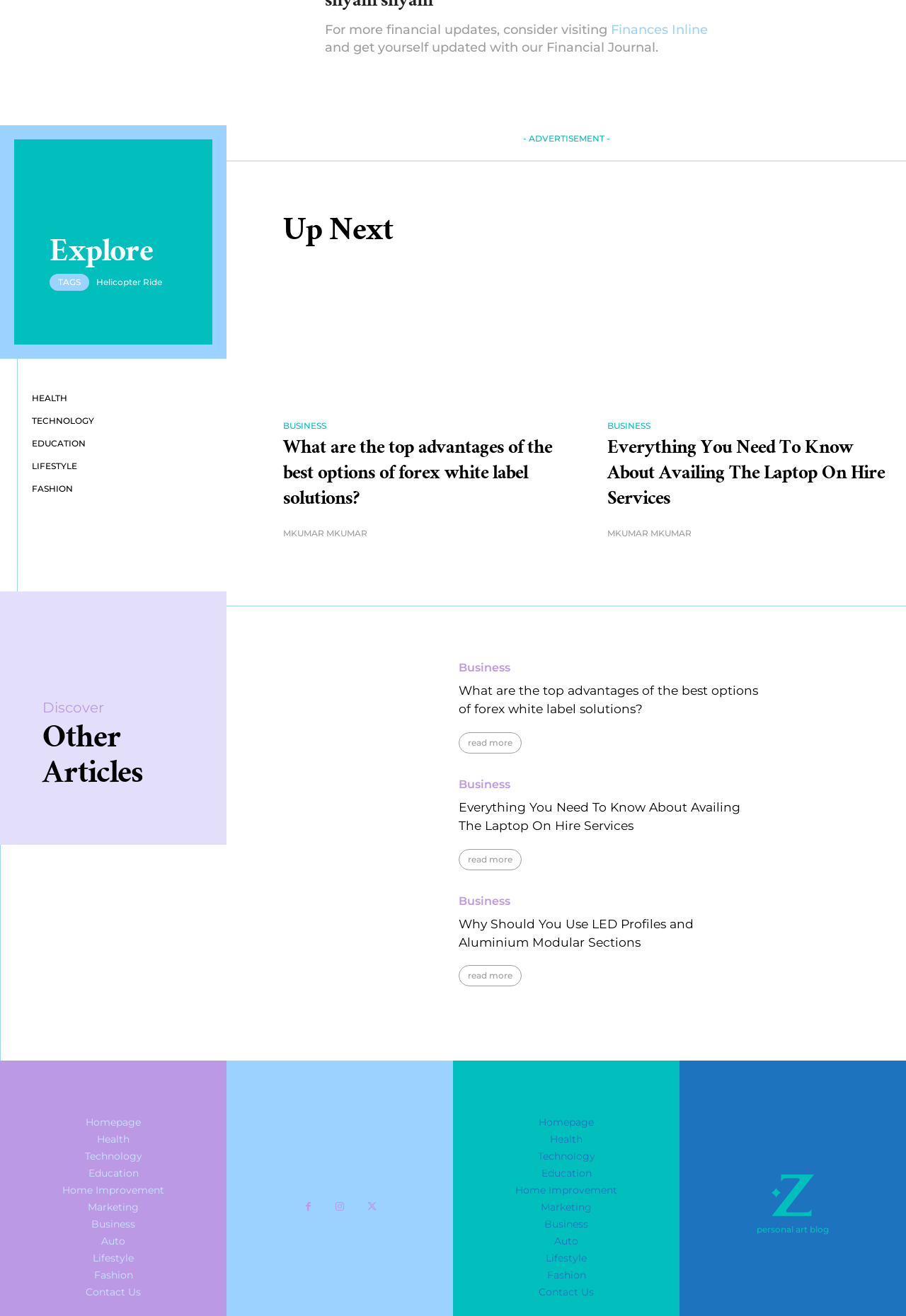What is the category of the article 'What are the top advantages of the best options of forex white label solutions?'?
We need a detailed and meticulous answer to the question.

I found the article 'What are the top advantages of the best options of forex white label solutions?' on the webpage and looked for the category associated with it, which is 'Business'.